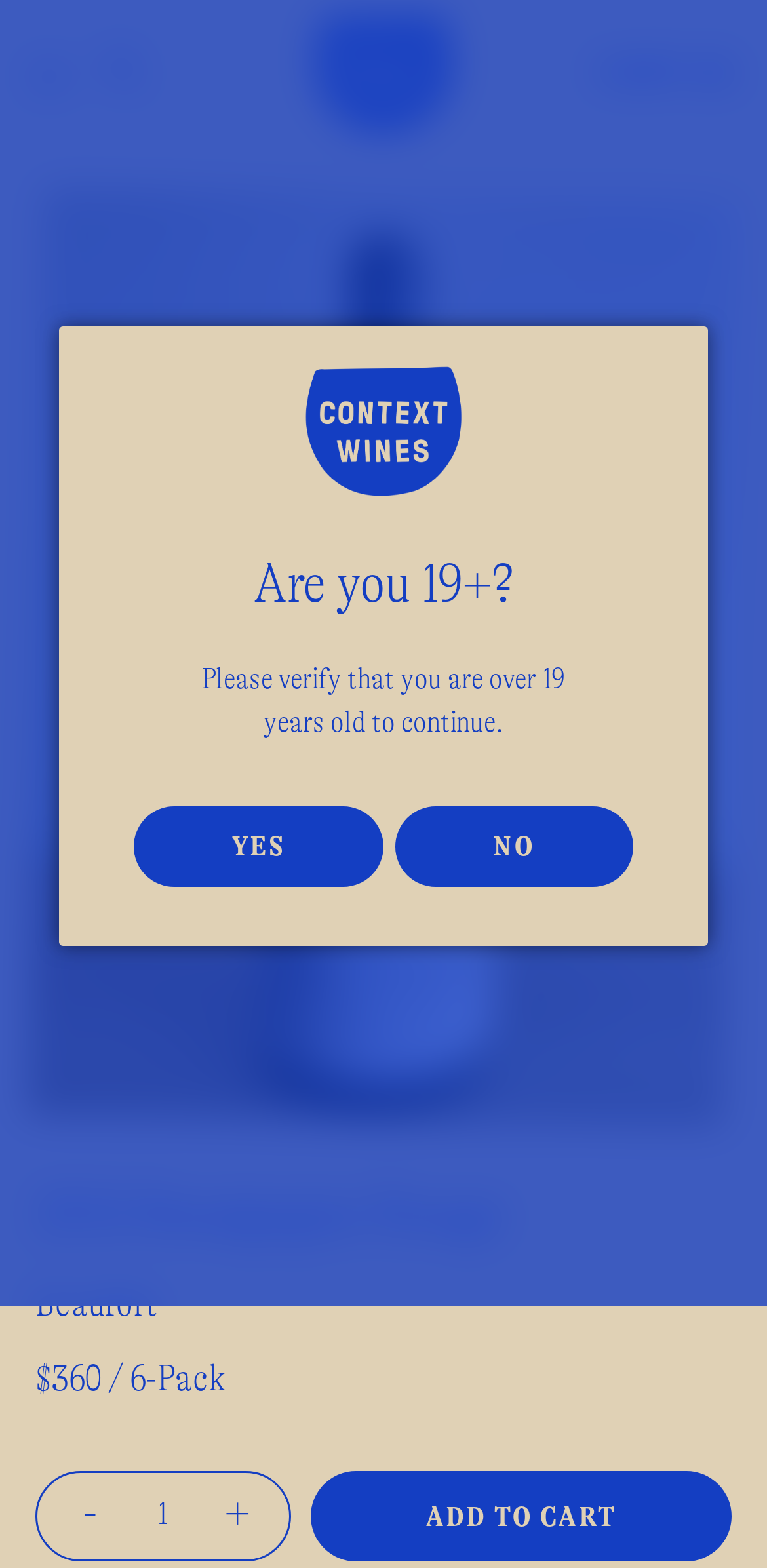What is the region of the wine?
Please answer the question with a detailed response using the information from the screenshot.

I inferred the answer by understanding the context of the webpage, which is about a wine, and knowing that Burgundy is a region in France known for its wine production. Although the region is not explicitly mentioned on the webpage, it is likely to be Burgundy based on the grape type and country mentioned.